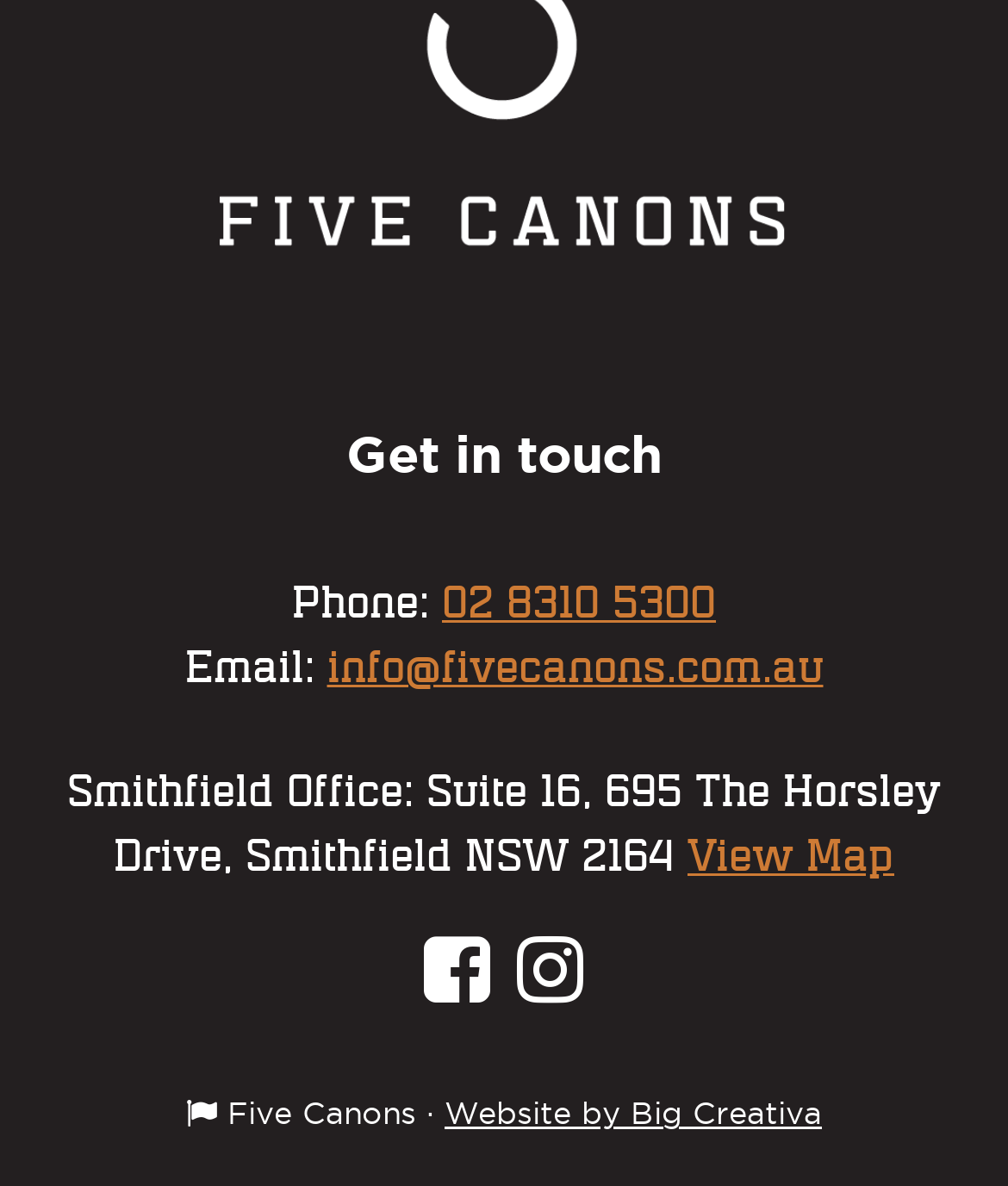Given the element description: "02 8310 5300", predict the bounding box coordinates of the UI element it refers to, using four float numbers between 0 and 1, i.e., [left, top, right, bottom].

[0.438, 0.487, 0.71, 0.53]